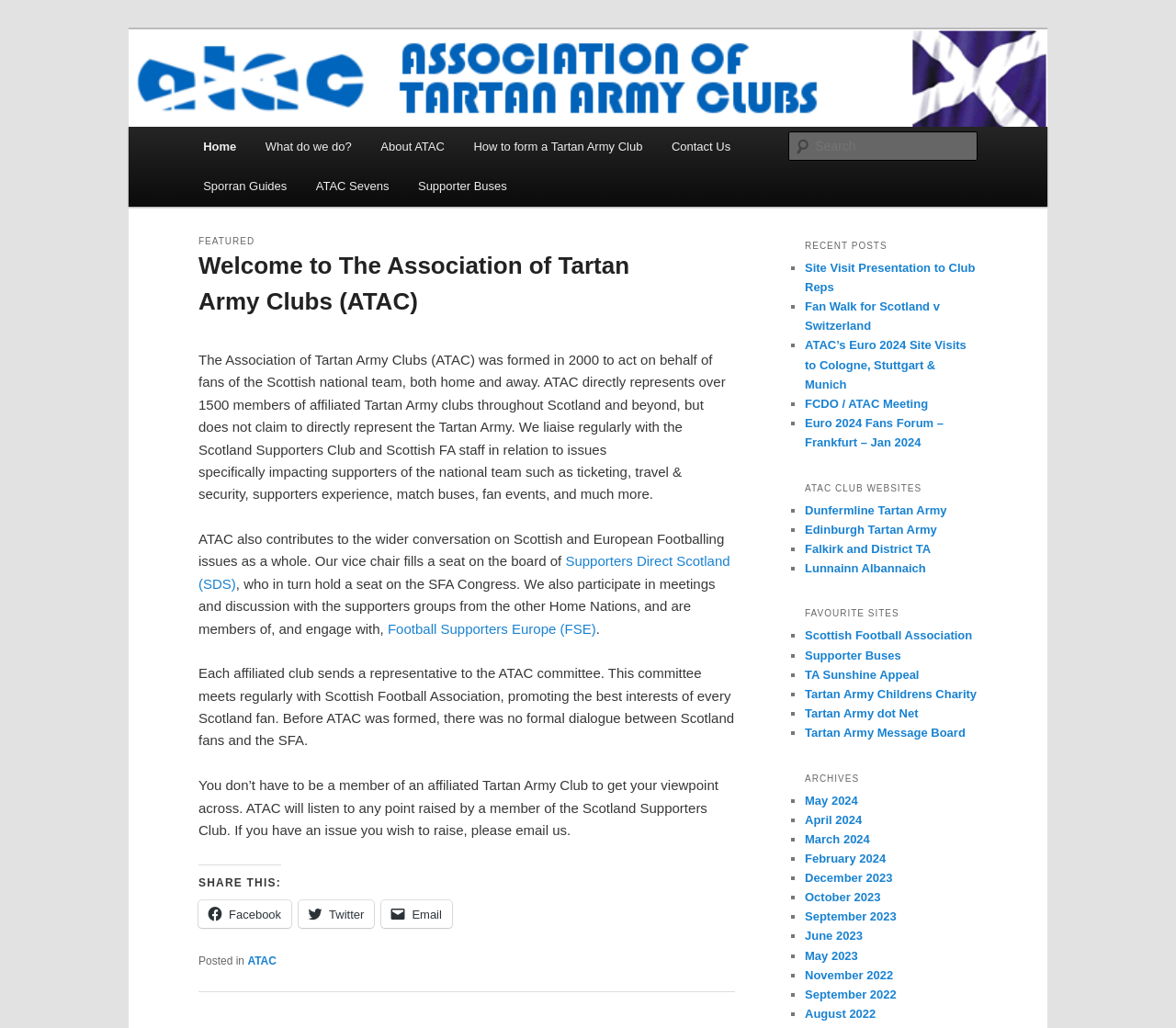Find the bounding box of the UI element described as follows: "12/01/2000".

[0.214, 0.32, 0.26, 0.332]